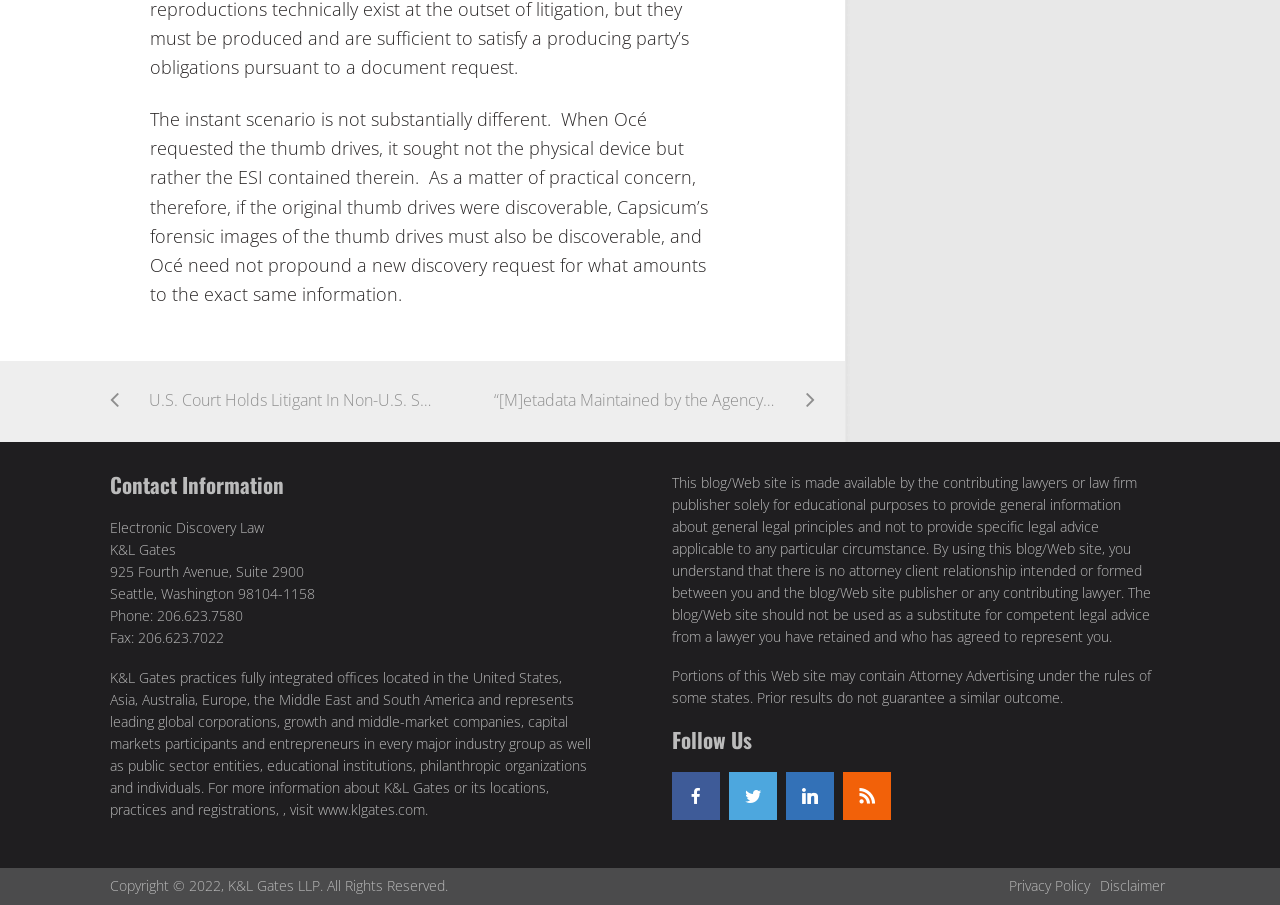Pinpoint the bounding box coordinates of the clickable element needed to complete the instruction: "Contact Hat Girl". The coordinates should be provided as four float numbers between 0 and 1: [left, top, right, bottom].

None